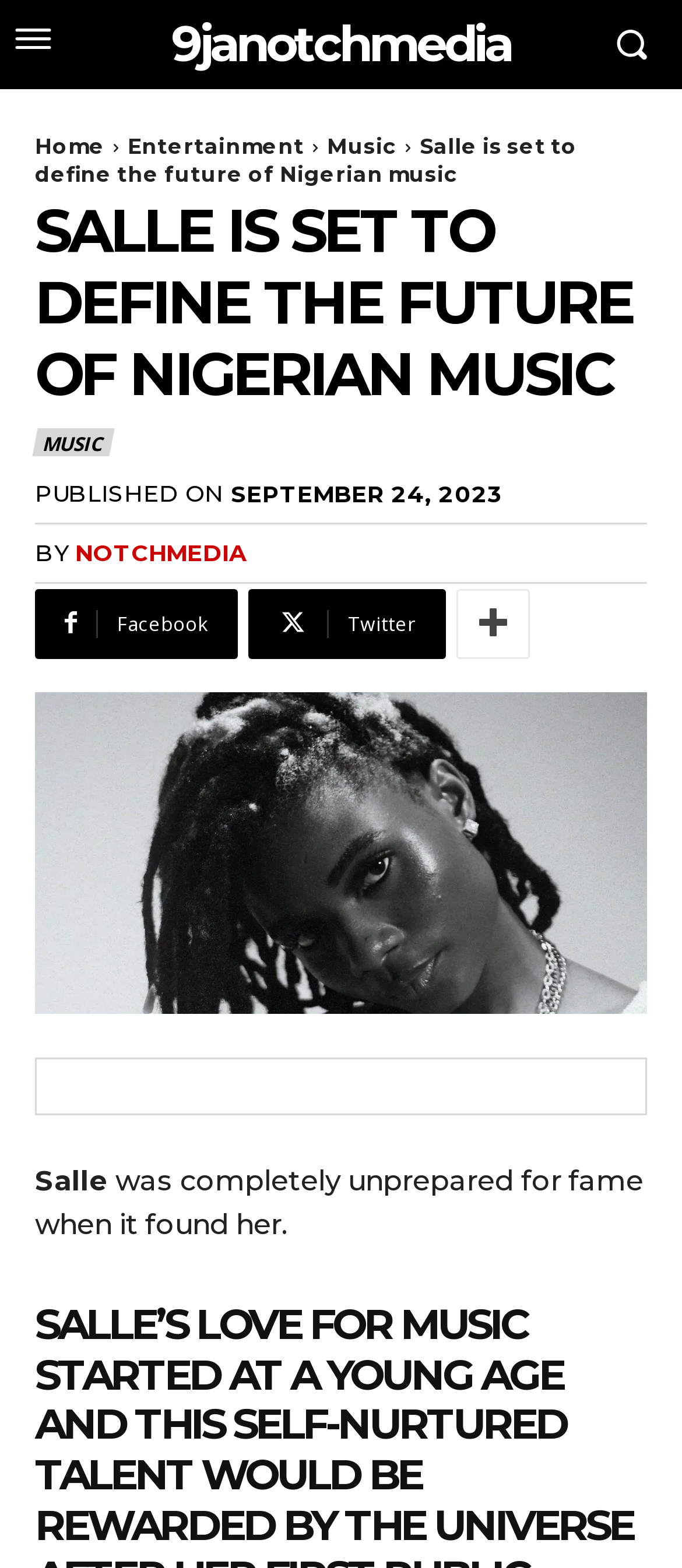Please identify the bounding box coordinates of the element I should click to complete this instruction: 'Click on the 9janotchmedia link'. The coordinates should be given as four float numbers between 0 and 1, like this: [left, top, right, bottom].

[0.201, 0.011, 0.799, 0.046]